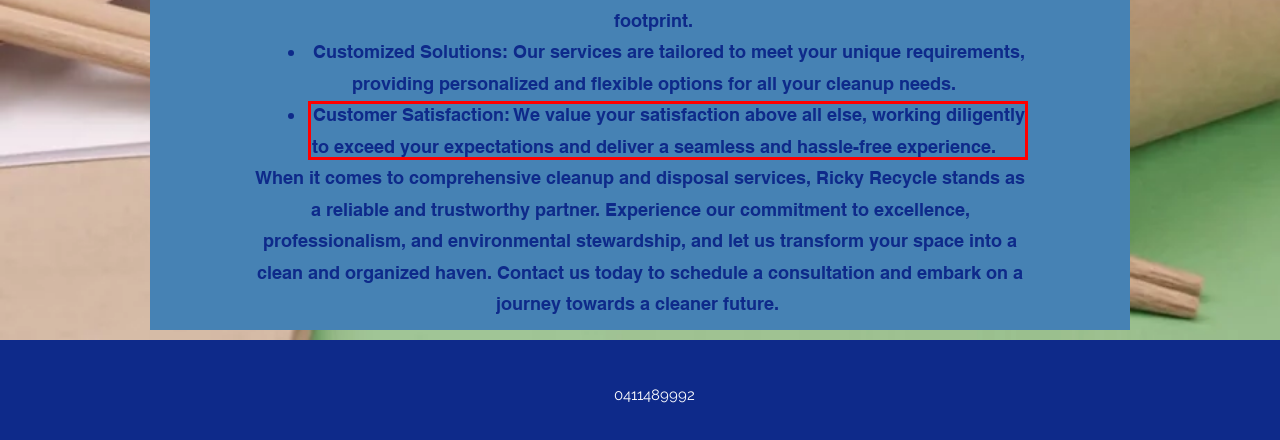Within the provided webpage screenshot, find the red rectangle bounding box and perform OCR to obtain the text content.

Customer Satisfaction: We value your satisfaction above all else, working diligently to exceed your expectations and deliver a seamless and hassle-free experience.